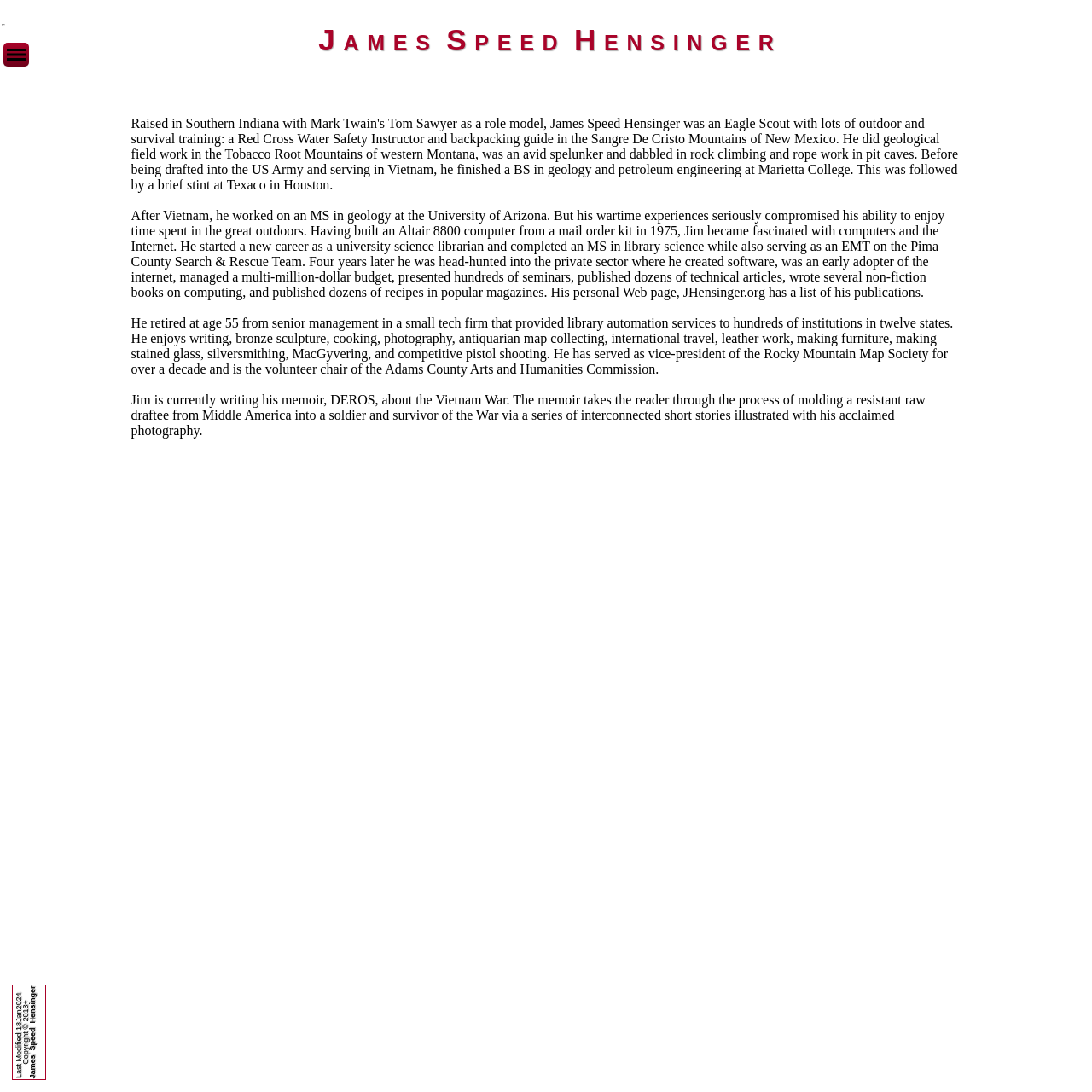Offer a meticulous description of the webpage's structure and content.

This webpage is a biography of James Speed Hensinger. At the top, there is a heading with his full name, "James Speed Hensinger", which is centered and takes up about half of the width of the page. Below the heading, there is a horizontal separator line.

The main content of the page is divided into three paragraphs of text. The first paragraph describes James' life after the Vietnam War, including his education, career, and hobbies. It is positioned near the top-left of the page and takes up about two-thirds of the page width.

The second paragraph is located below the first one and describes James' retirement and current activities. It has a similar width to the first paragraph.

The third paragraph is positioned below the second one and describes James' current writing project, a memoir about the Vietnam War. It has a similar width to the first two paragraphs.

To the right of the top heading, there is a small link, but its purpose is not specified. At the bottom of the page, there is a section with three lines of text: the last modified date, a copyright notice, and James' name again. This section takes up the full width of the page.